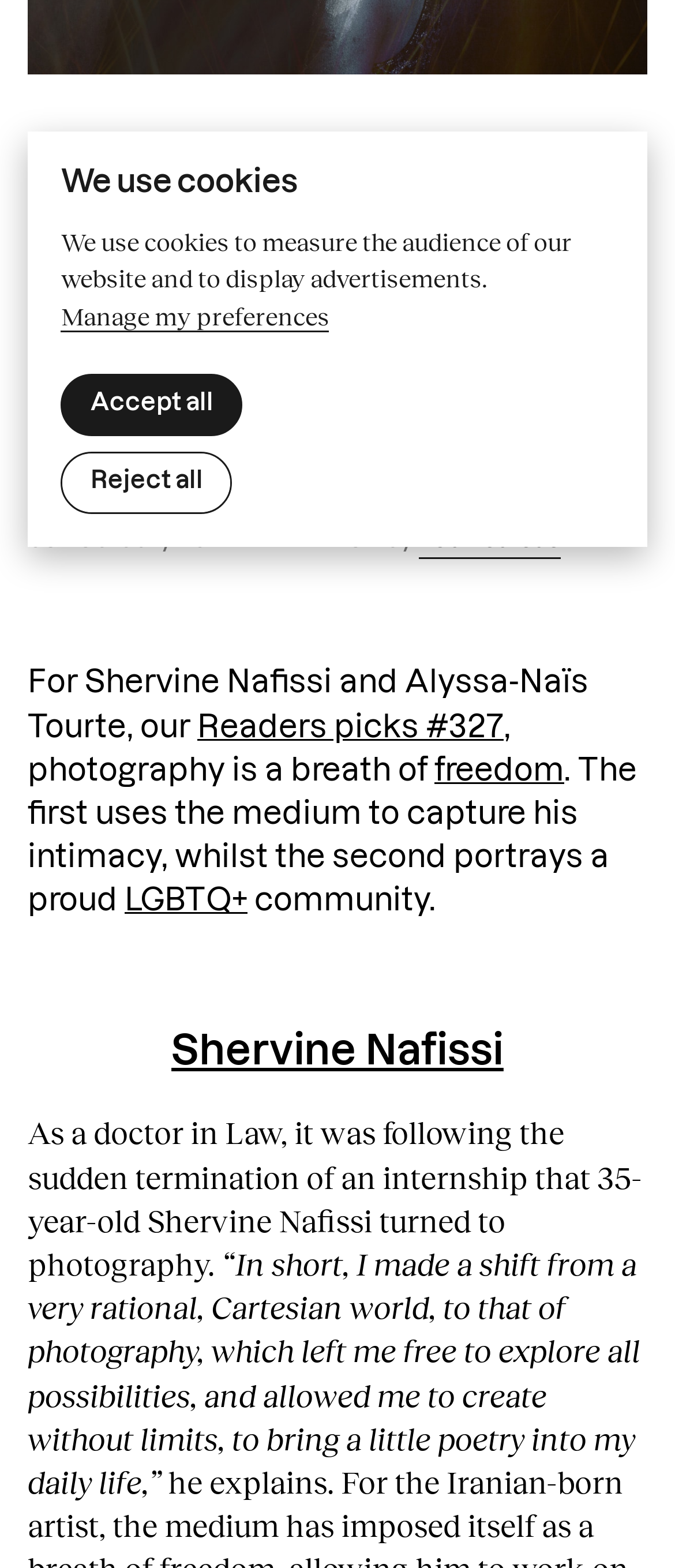Can you find the bounding box coordinates for the UI element given this description: "Lou Tsatsas"? Provide the coordinates as four float numbers between 0 and 1: [left, top, right, bottom].

[0.621, 0.336, 0.831, 0.356]